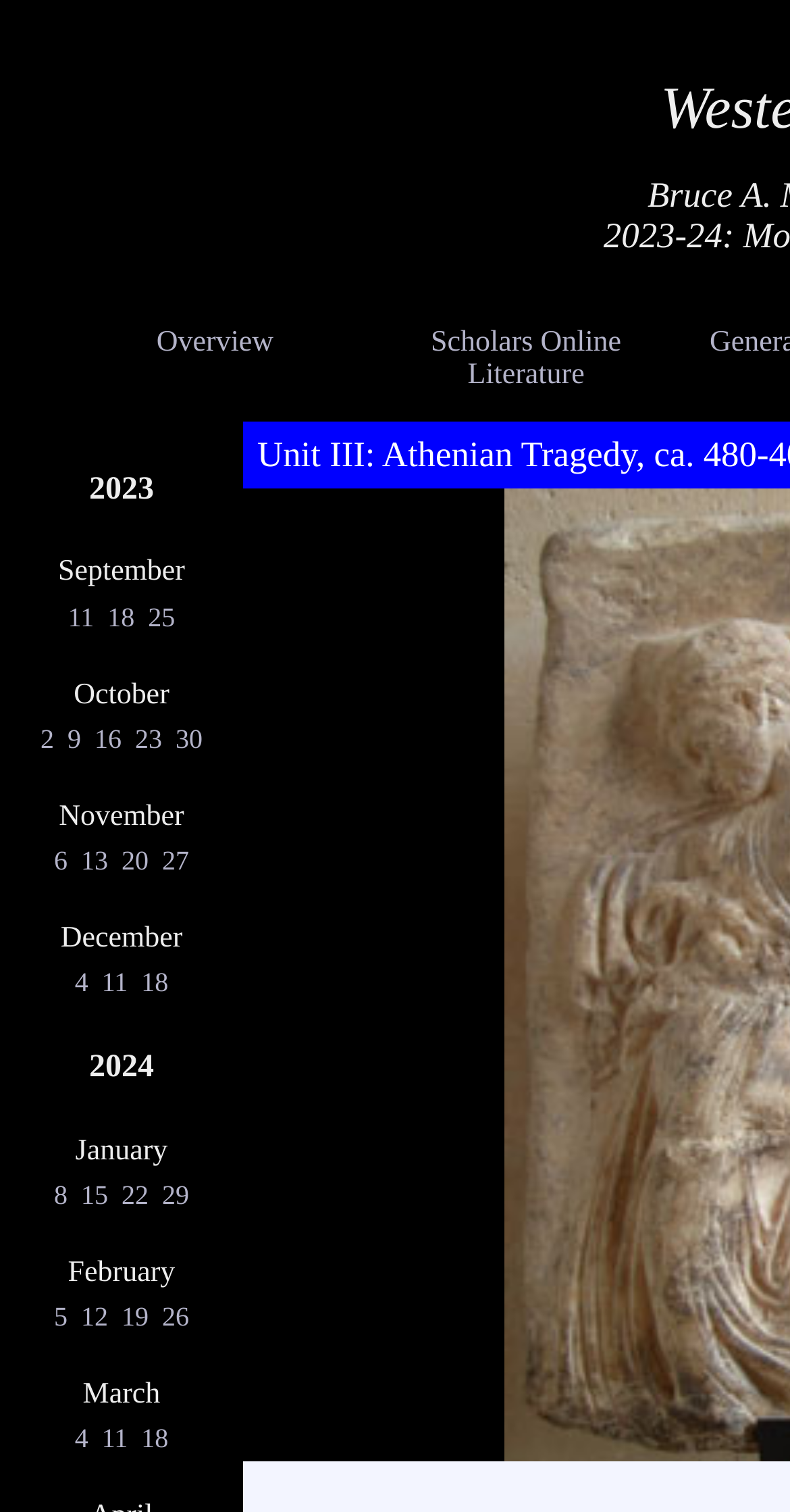Using the webpage screenshot and the element description Scholars Online Literature, determine the bounding box coordinates. Specify the coordinates in the format (top-left x, top-left y, bottom-right x, bottom-right y) with values ranging from 0 to 1.

[0.545, 0.216, 0.786, 0.259]